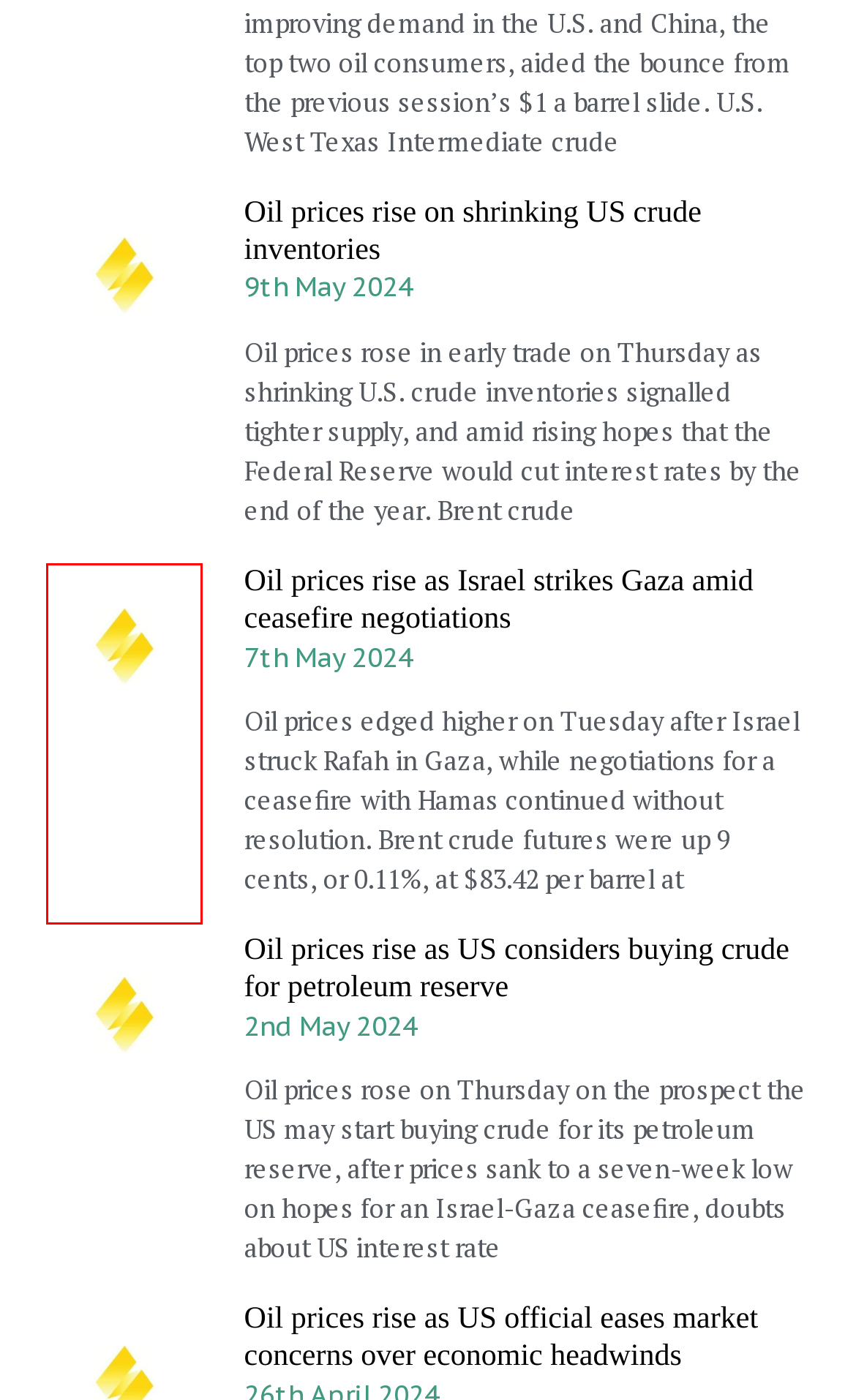With the provided screenshot showing a webpage and a red bounding box, determine which webpage description best fits the new page that appears after clicking the element inside the red box. Here are the options:
A. Oil prices rise as Israel strikes Gaza amid ceasefire negotiations - DirectorsTalk
B. SENX Archives - DirectorsTalk
C. Oil prices rise as US considers buying crude for petroleum reserve - DirectorsTalk
D. Angola's oil production history and future prospects - DirectorsTalk
E. Oil prices rise as US official eases market concerns over economic headwinds - DirectorsTalk
F. Serinus Energy publishes 2023 Annual Financial Results - DirectorsTalk
G. Oil prices rise on shrinking US crude inventories - DirectorsTalk
H. Asian trade sees Oil Prices rise on tightening Supply - DirectorsTalk

A